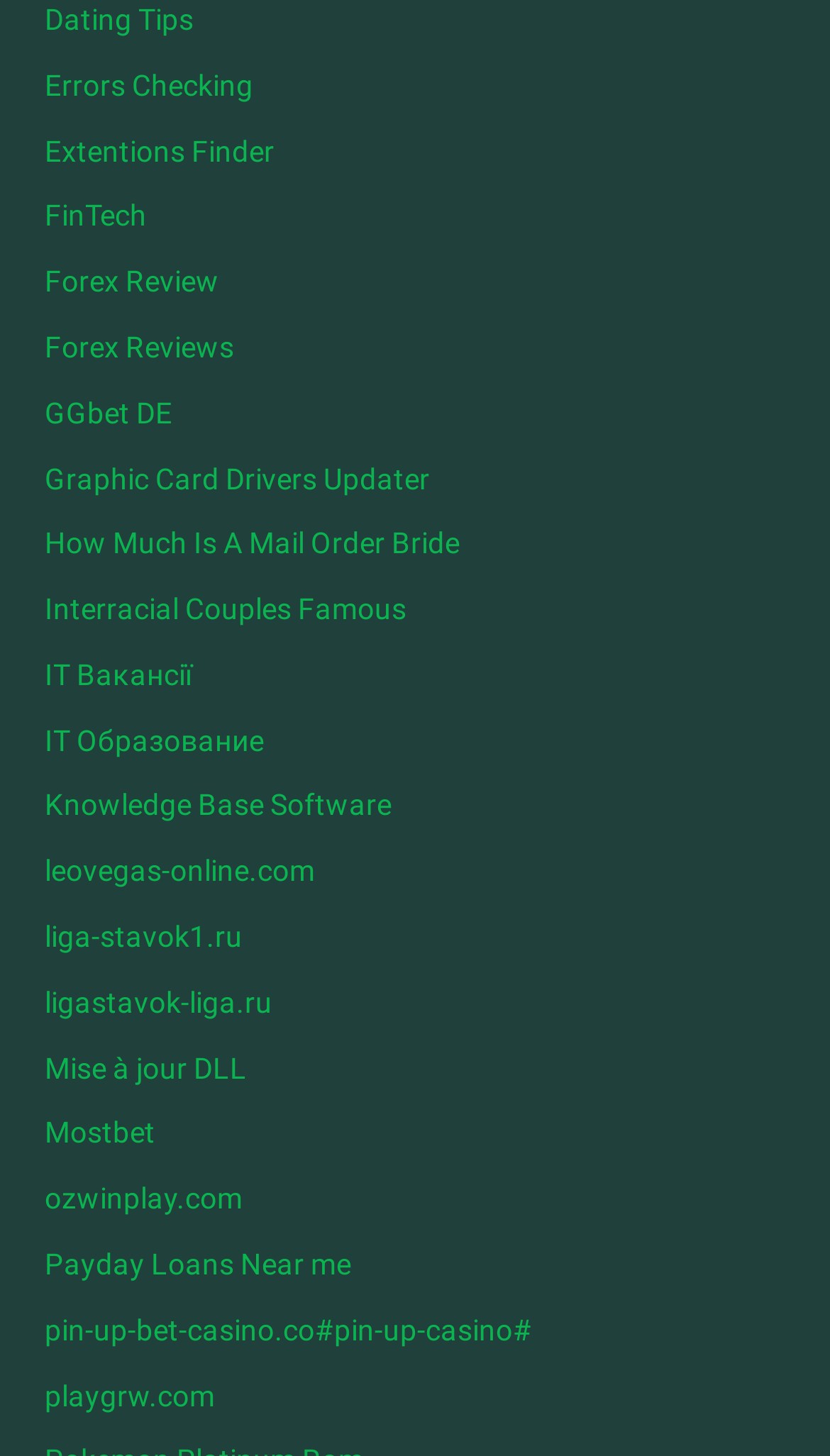How many links are present on the webpage?
Using the image as a reference, answer the question with a short word or phrase.

20